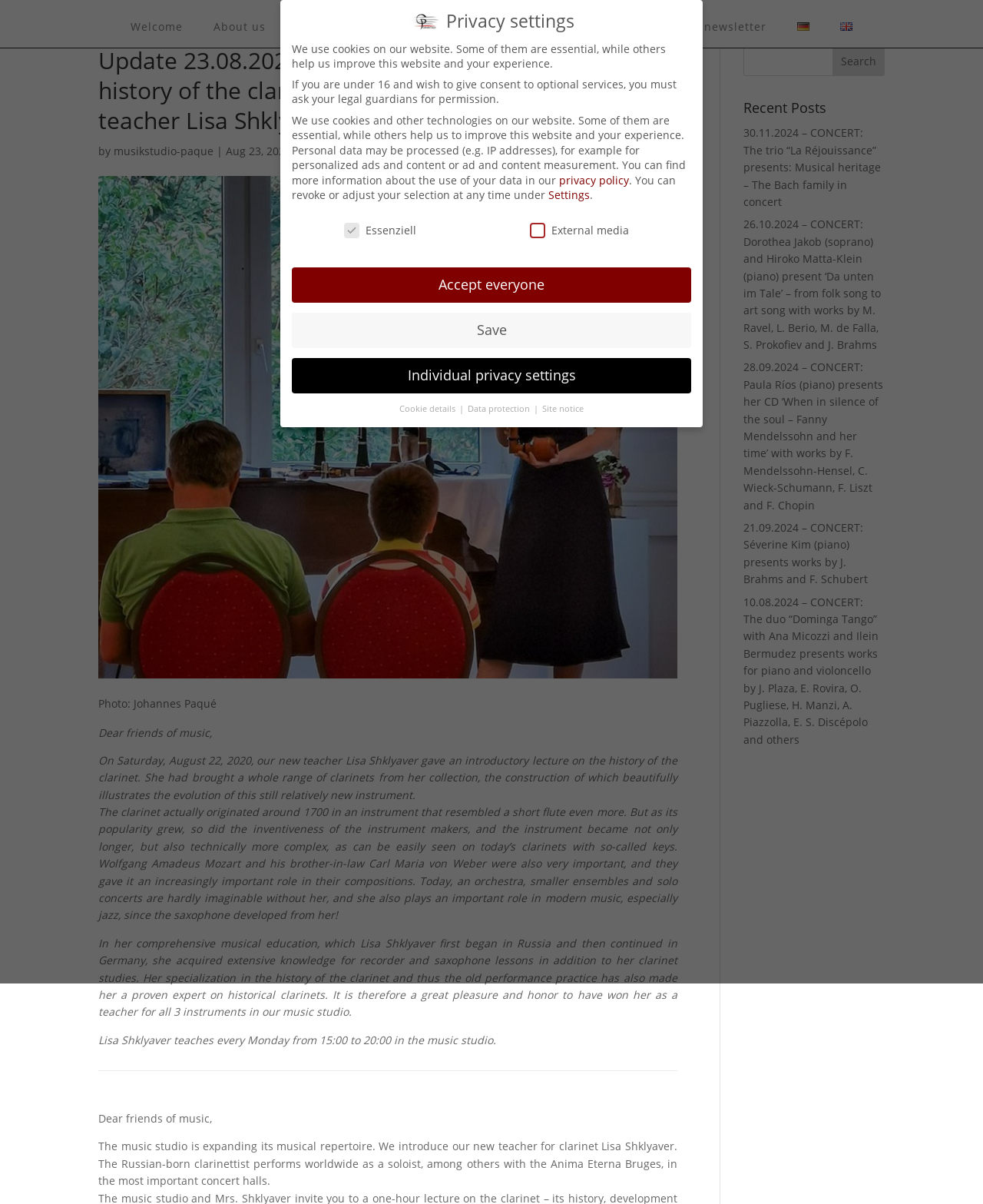Please provide a brief answer to the question using only one word or phrase: 
What is the instrument that Lisa Shklyaver teaches?

Clarinet